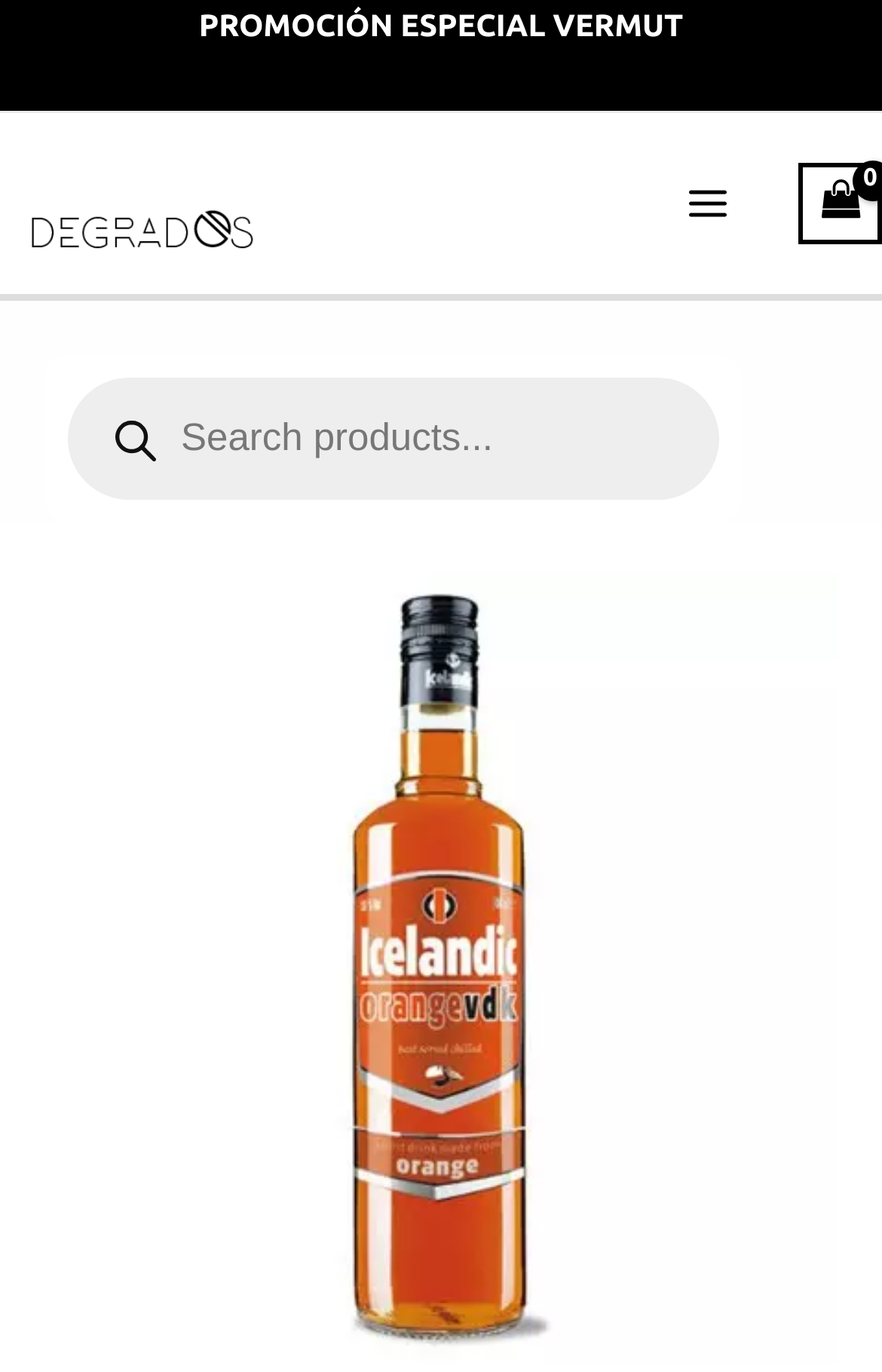From the element description: "aria-label="View Shopping Cart, empty"", extract the bounding box coordinates of the UI element. The coordinates should be expressed as four float numbers between 0 and 1, in the order [left, top, right, bottom].

[0.906, 0.118, 1.0, 0.179]